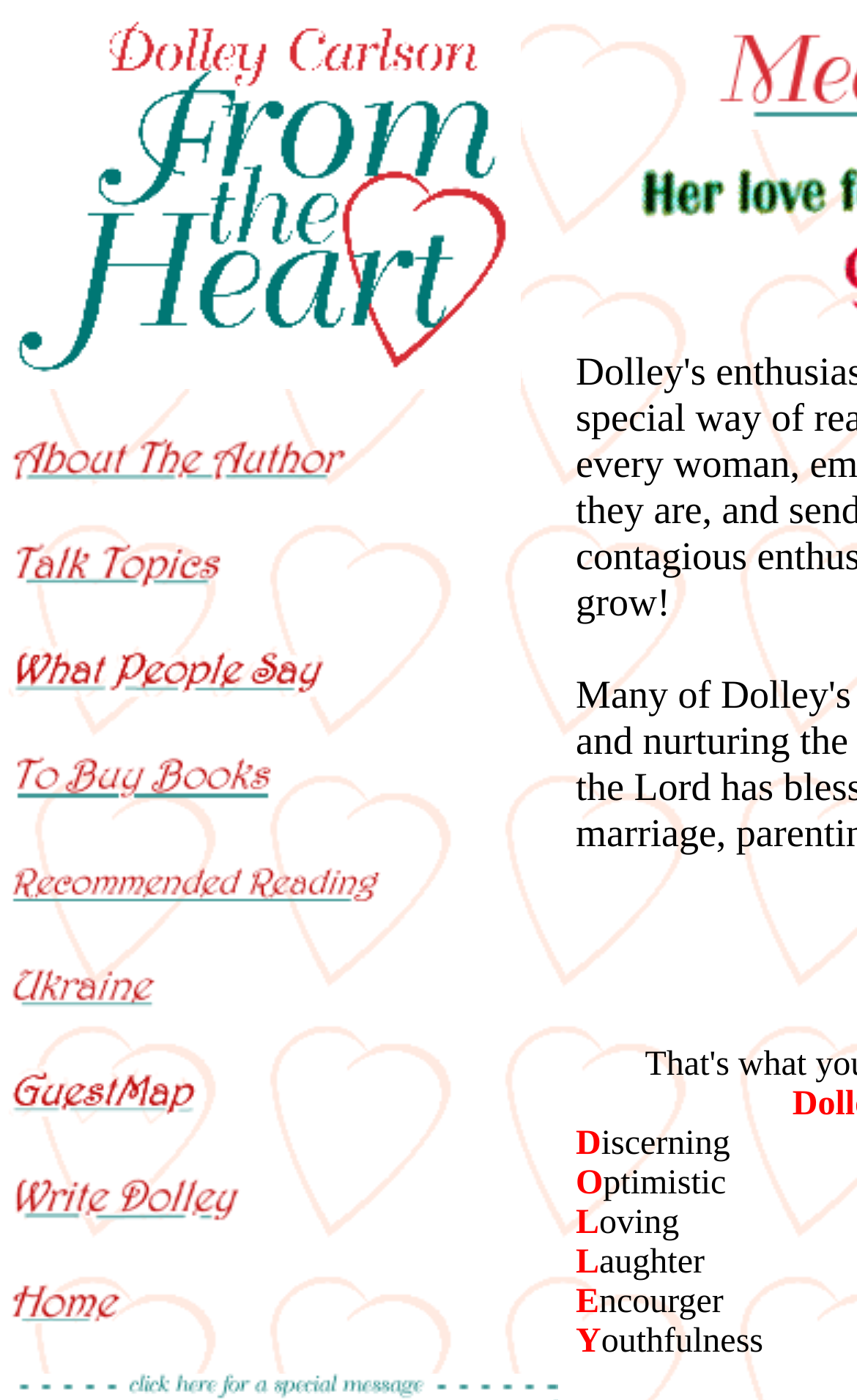Identify the bounding box coordinates for the UI element described as follows: alt="Recommended Reading" name="Image3". Use the format (top-left x, top-left y, bottom-right x, bottom-right y) and ensure all values are floating point numbers between 0 and 1.

[0.0, 0.634, 0.462, 0.661]